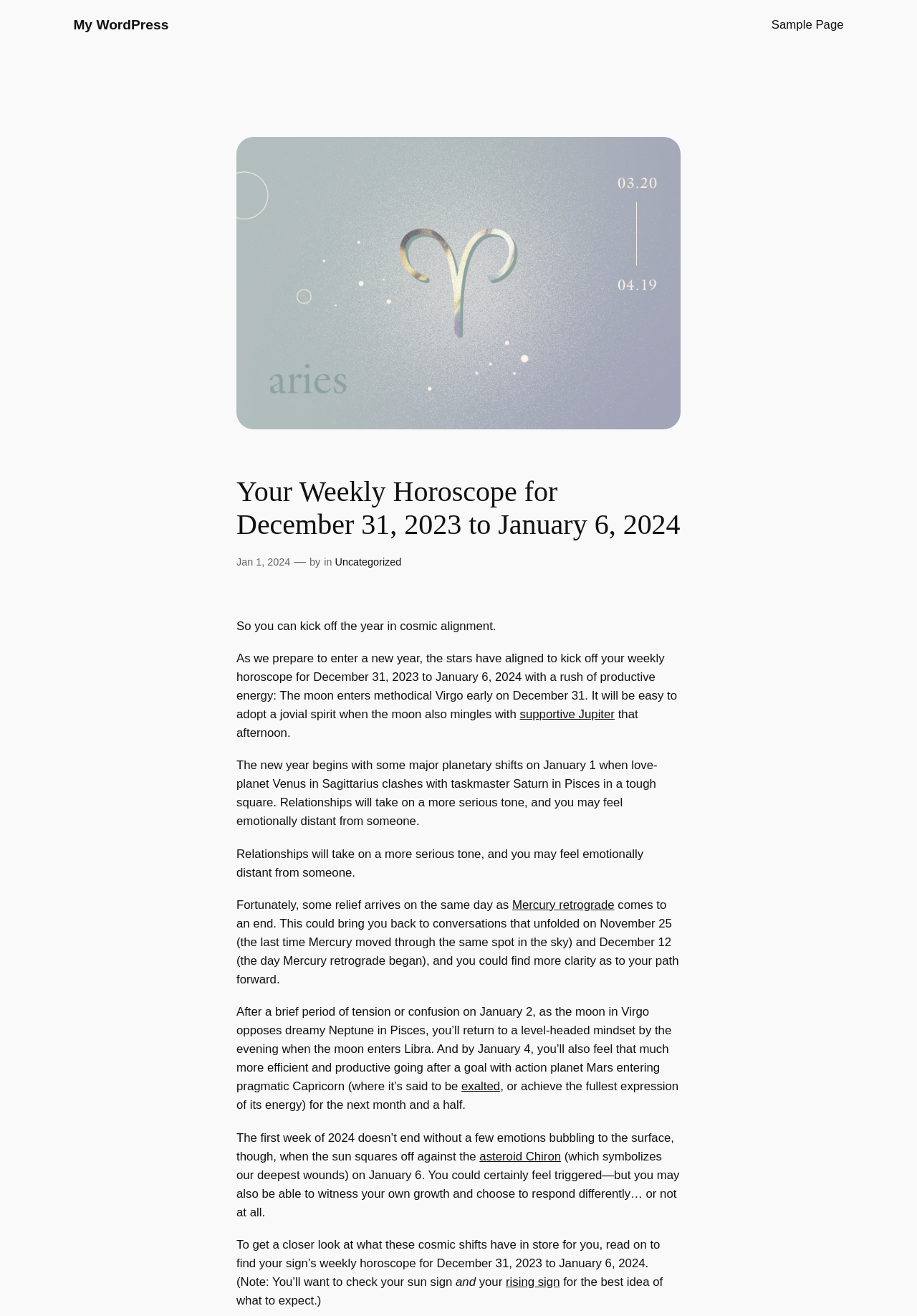Specify the bounding box coordinates of the element's region that should be clicked to achieve the following instruction: "Check 'Uncategorized'". The bounding box coordinates consist of four float numbers between 0 and 1, in the format [left, top, right, bottom].

[0.365, 0.422, 0.438, 0.431]